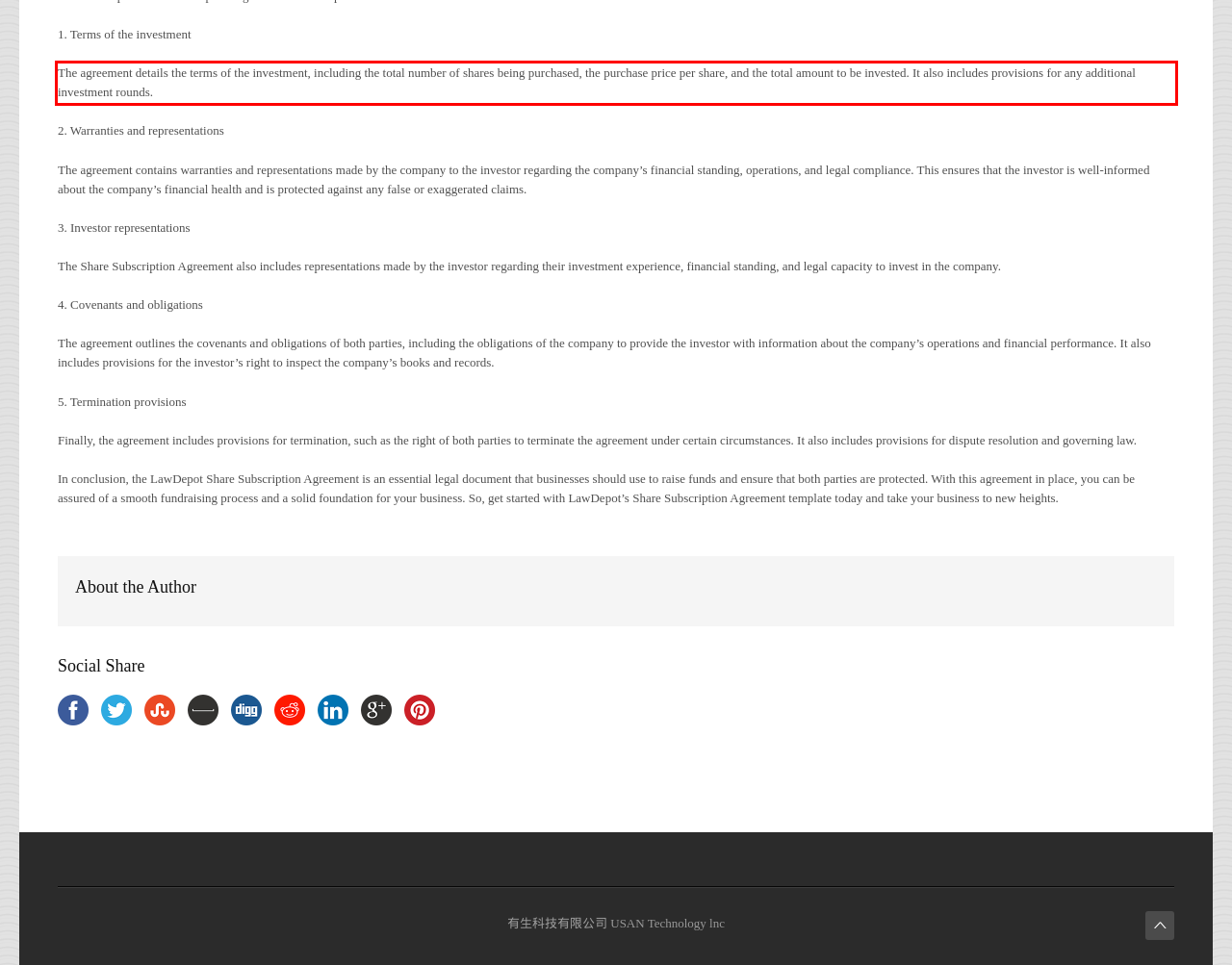Using the provided screenshot of a webpage, recognize the text inside the red rectangle bounding box by performing OCR.

The agreement details the terms of the investment, including the total number of shares being purchased, the purchase price per share, and the total amount to be invested. It also includes provisions for any additional investment rounds.